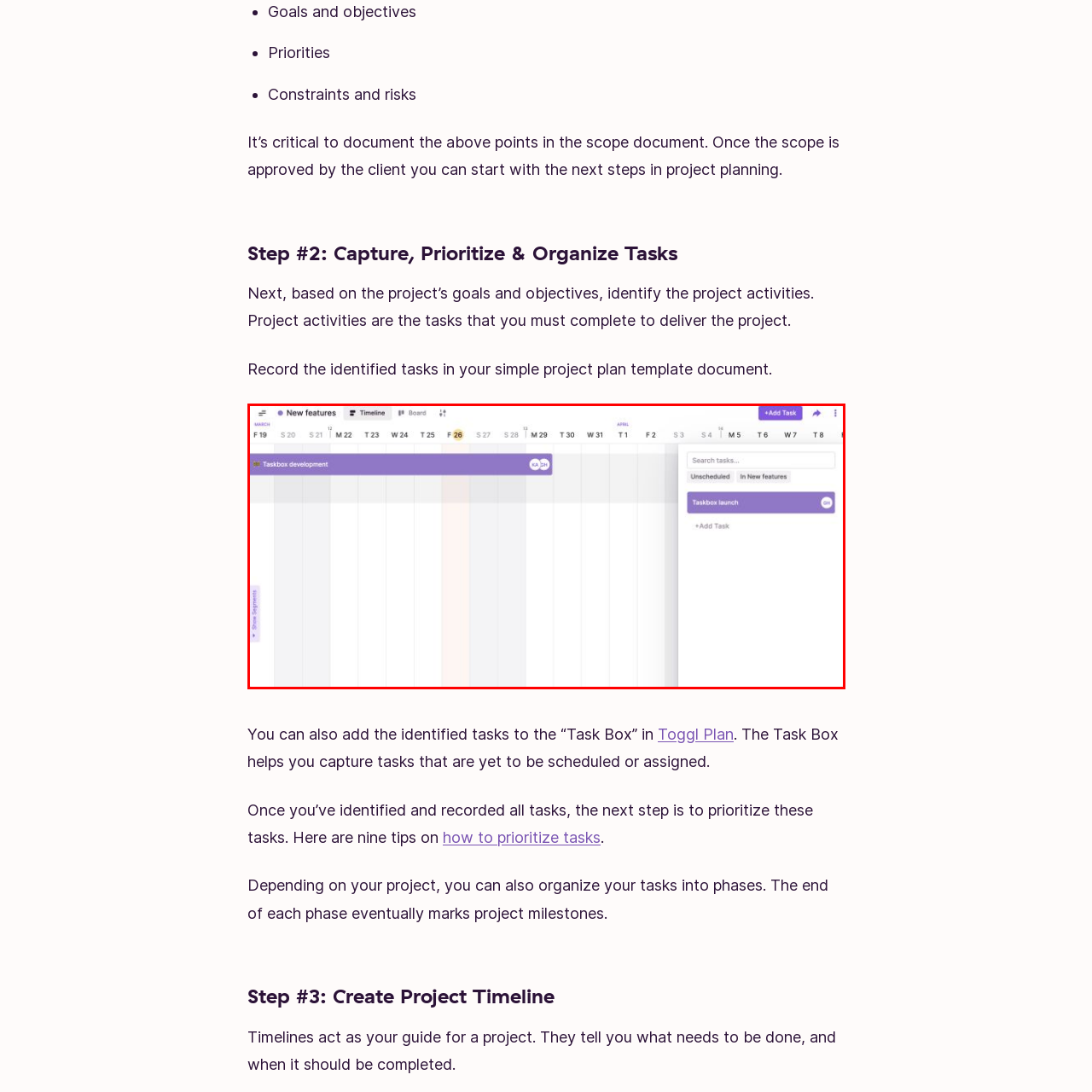Elaborate on the scene depicted inside the red bounding box.

The image displays a task management interface from a planning tool, focusing on the timeline for the development of new features. Specifically, it highlights the task labeled "Taskbox development," which is set for February 26. The timeline is arranged in a weekly format, illustrating the progression of tasks over the month of March, with columns representing each day of the week. 

On the right side of the interface, there is a search box labeled "Search tasks," allowing users to filter tasks, alongside an "Add Task" button for easy task creation. Below, the dropdown shows an additional task, "Taskbox launch," indicating upcoming responsibilities linked to the development process. This interface exemplifies an organized approach to capture and prioritize project activities, aiding project managers in effectively managing their workflow.